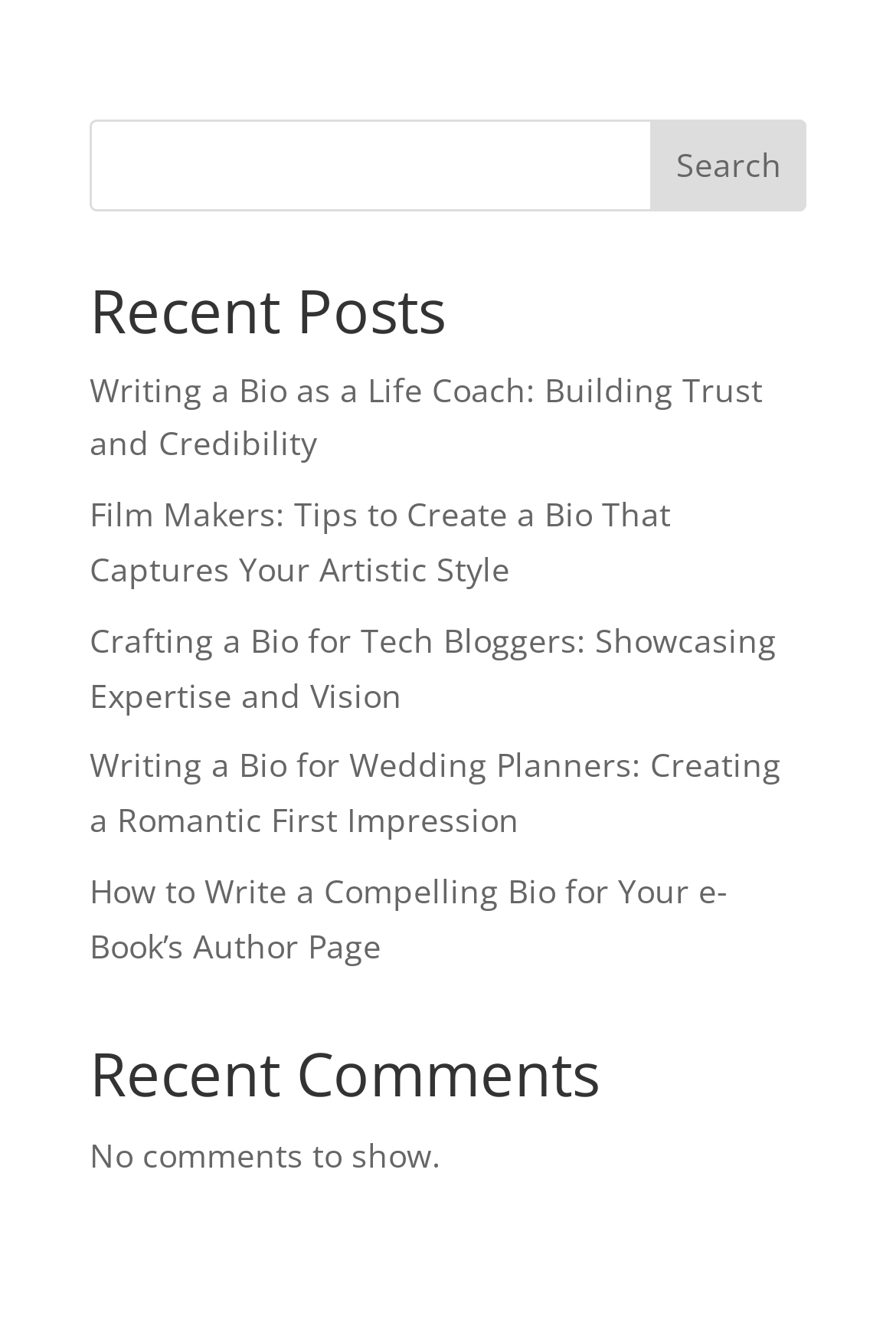Select the bounding box coordinates of the element I need to click to carry out the following instruction: "view the recent comments".

[0.1, 0.791, 0.9, 0.854]